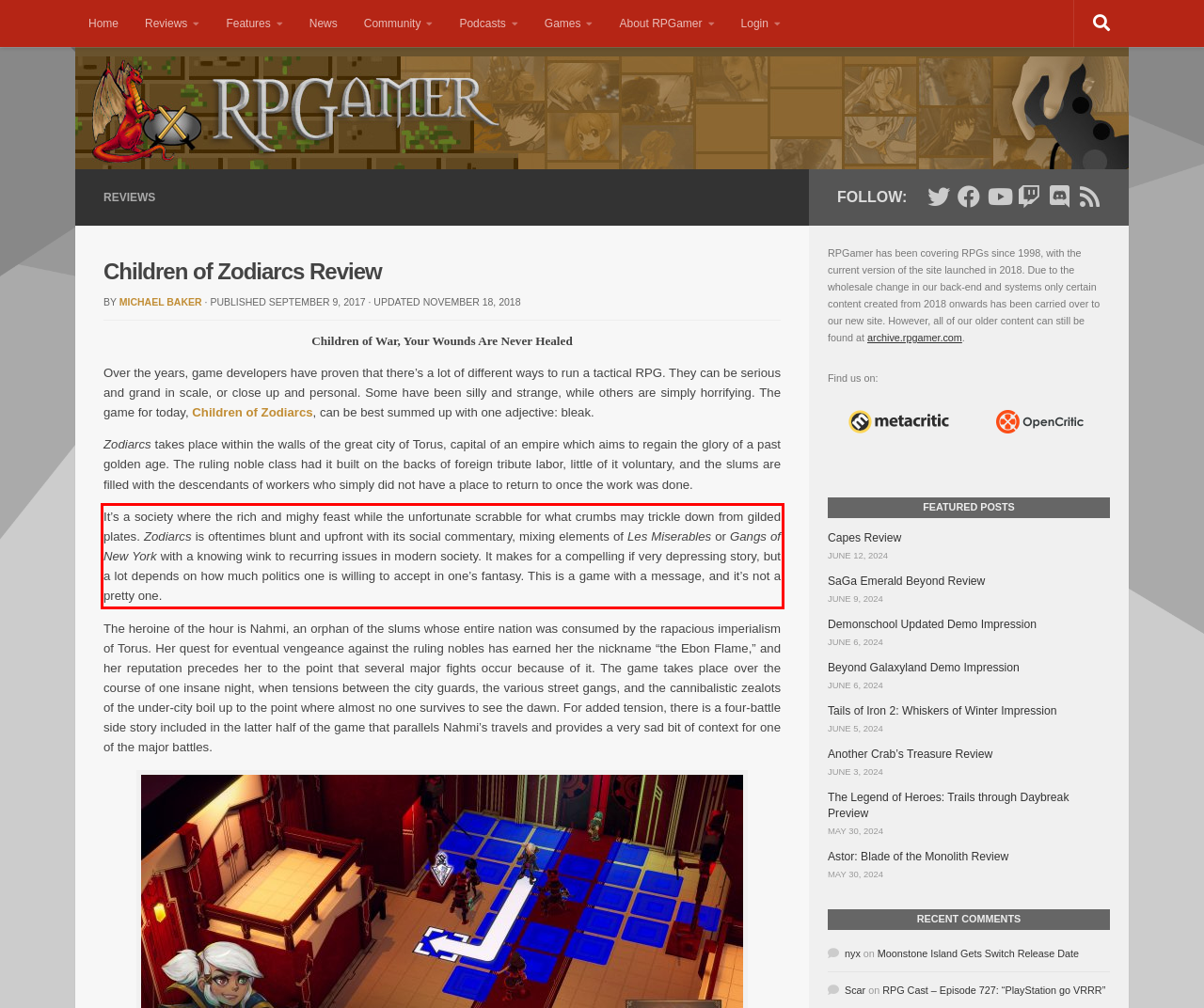Perform OCR on the text inside the red-bordered box in the provided screenshot and output the content.

It’s a society where the rich and mighy feast while the unfortunate scrabble for what crumbs may trickle down from gilded plates. Zodiarcs is oftentimes blunt and upfront with its social commentary, mixing elements of Les Miserables or Gangs of New York with a knowing wink to recurring issues in modern society. It makes for a compelling if very depressing story, but a lot depends on how much politics one is willing to accept in one’s fantasy. This is a game with a message, and it’s not a pretty one.